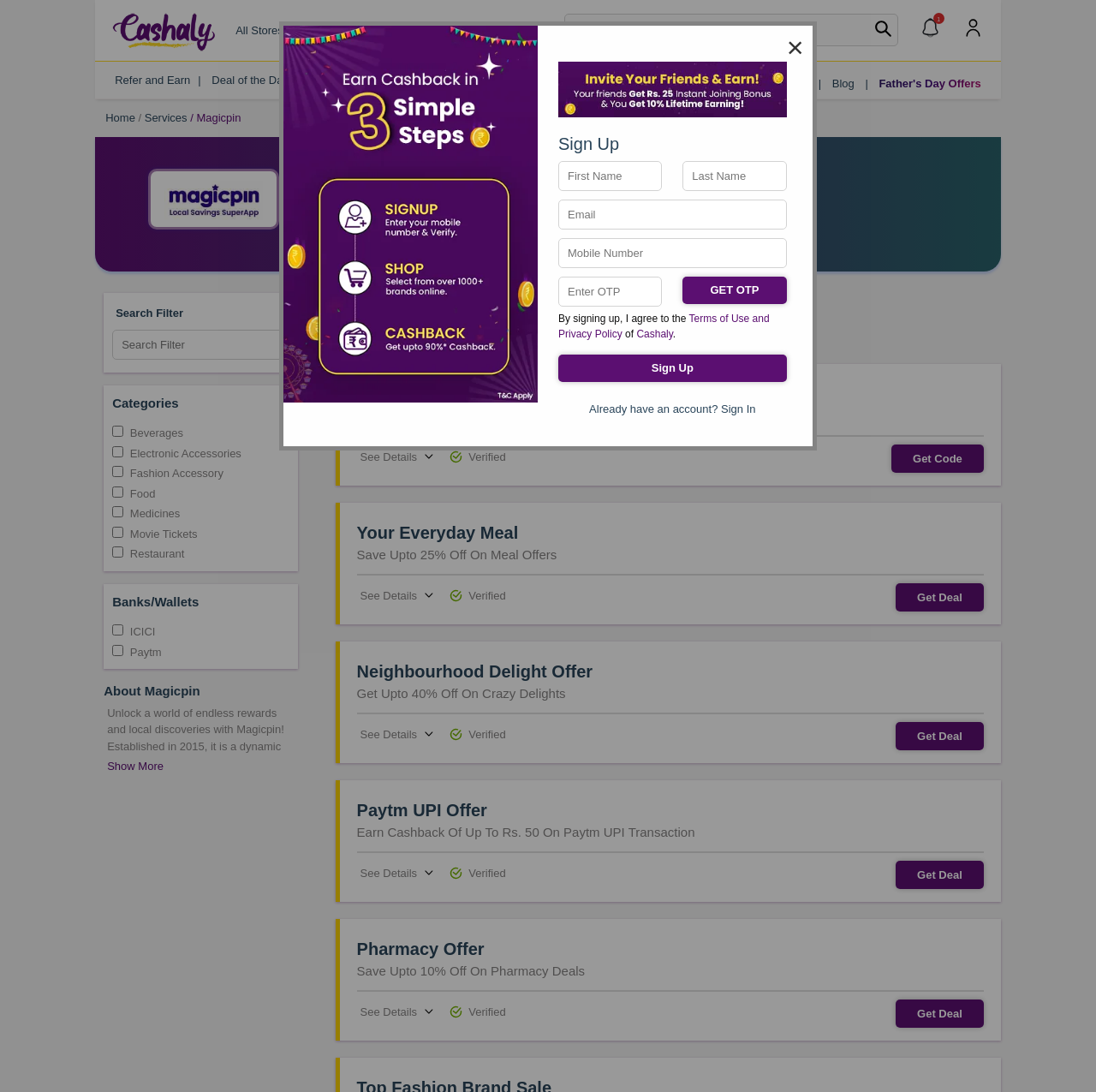Could you specify the bounding box coordinates for the clickable section to complete the following instruction: "Search for a coupon"?

[0.515, 0.013, 0.819, 0.042]